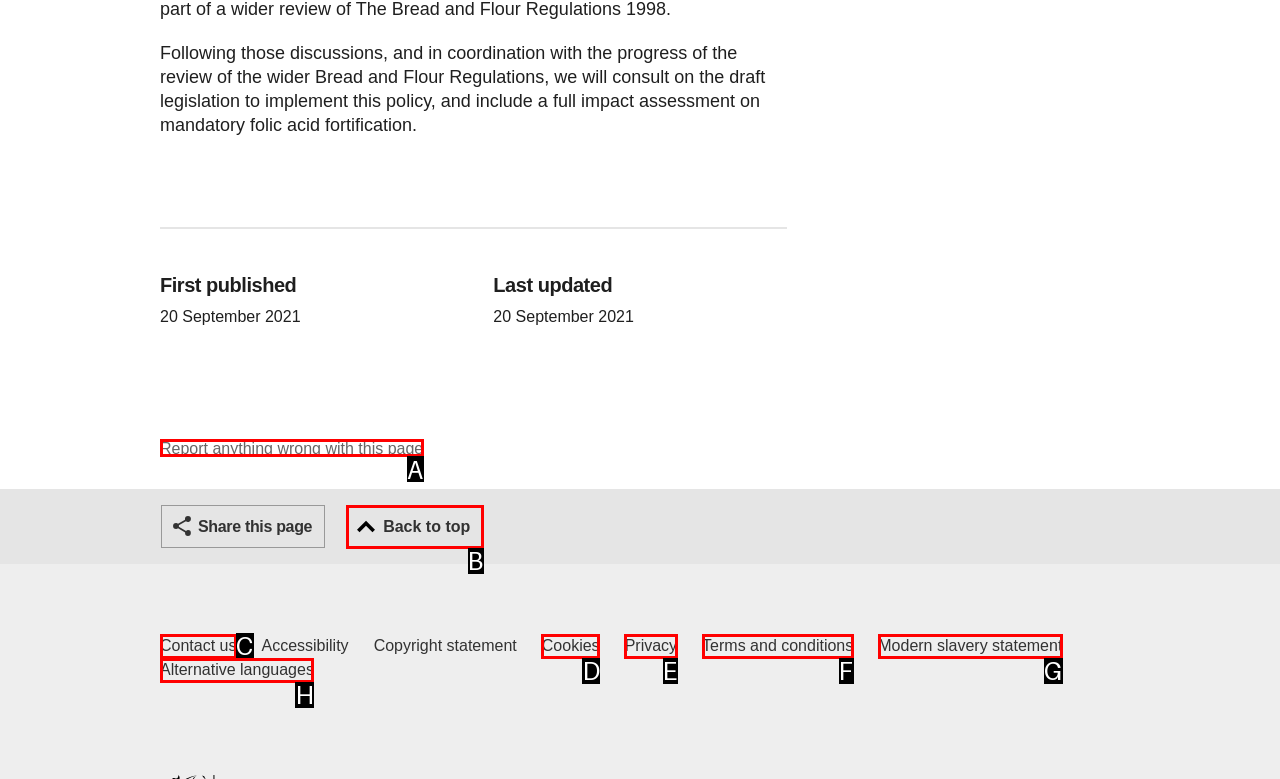Select the letter that corresponds to this element description: Cookies
Answer with the letter of the correct option directly.

D